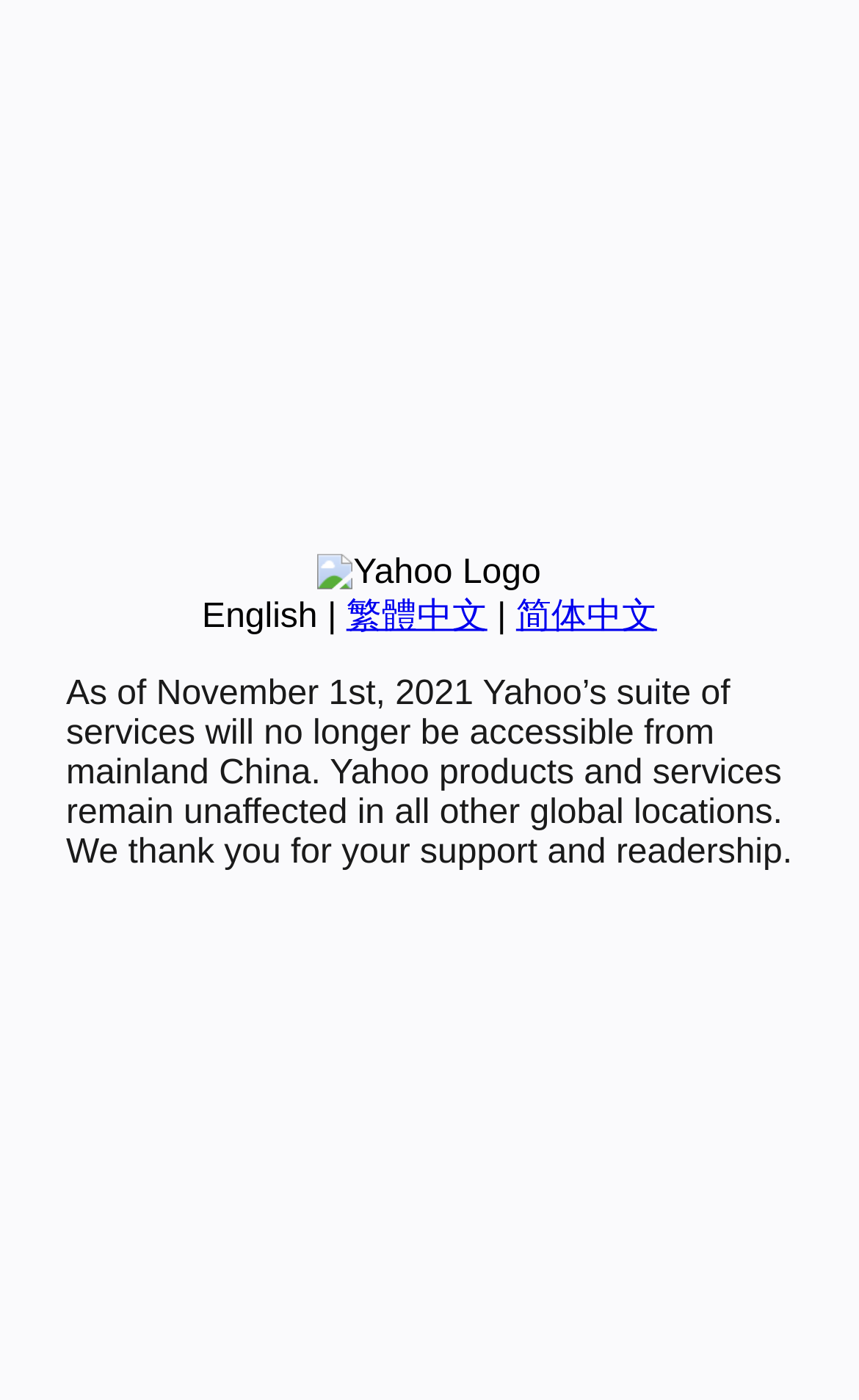Identify the bounding box coordinates of the HTML element based on this description: "English".

[0.235, 0.427, 0.37, 0.454]